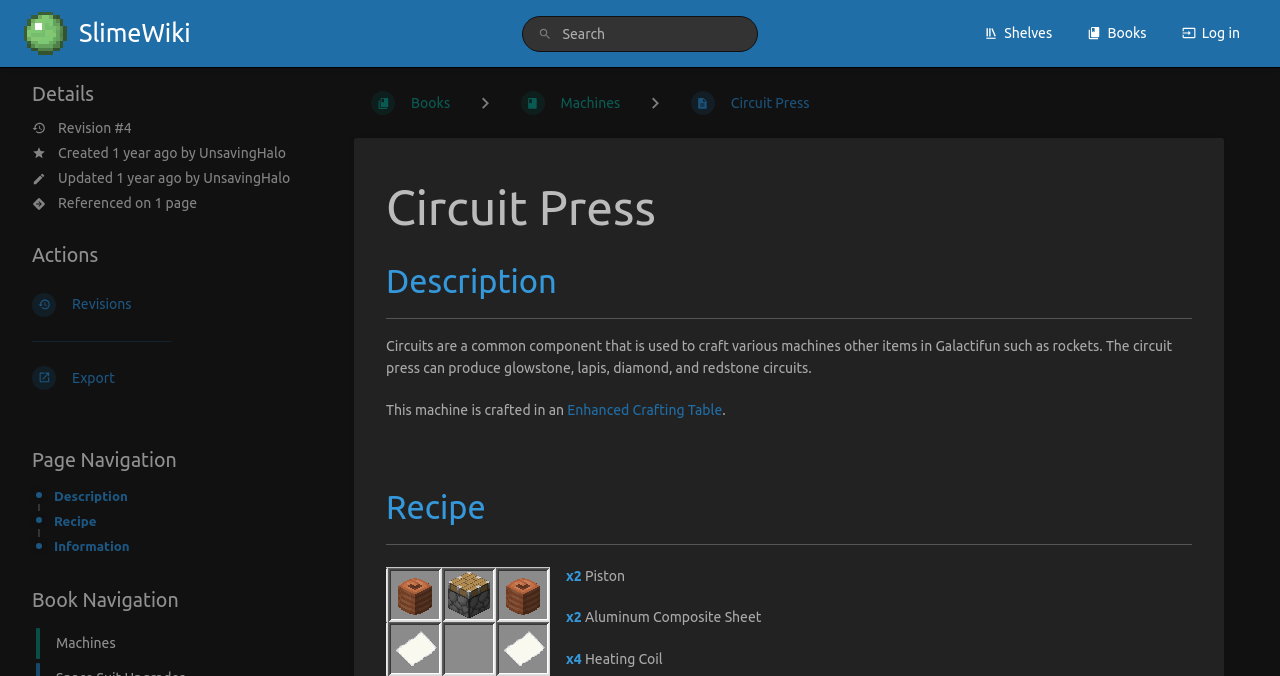Analyze the image and deliver a detailed answer to the question: How many pages reference the Circuit Press page?

The answer can be found in the Details section of the webpage, where it is stated that the page is 'Referenced on 1 page'.